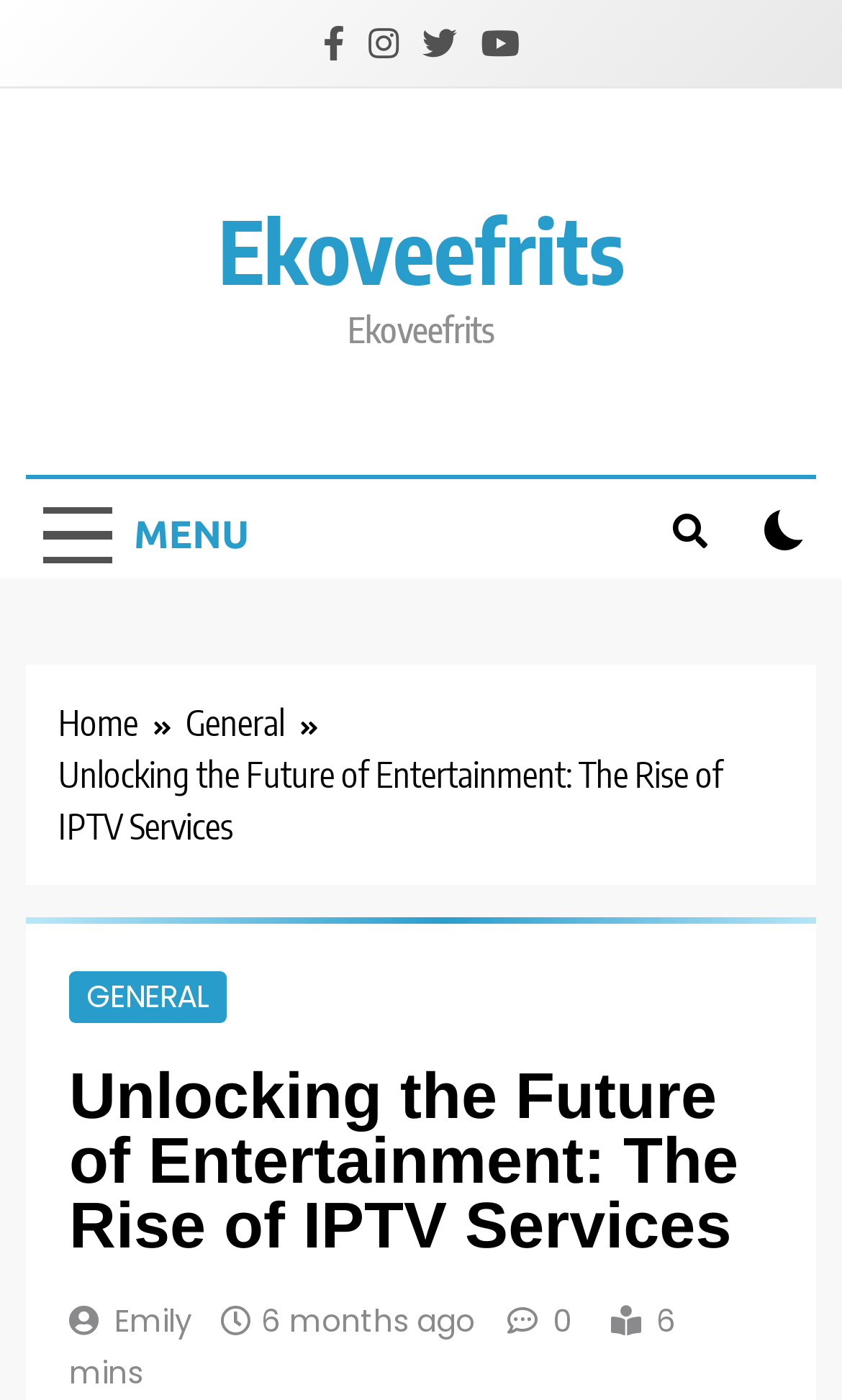Answer the question below using just one word or a short phrase: 
How long does it take to read the article?

6 mins